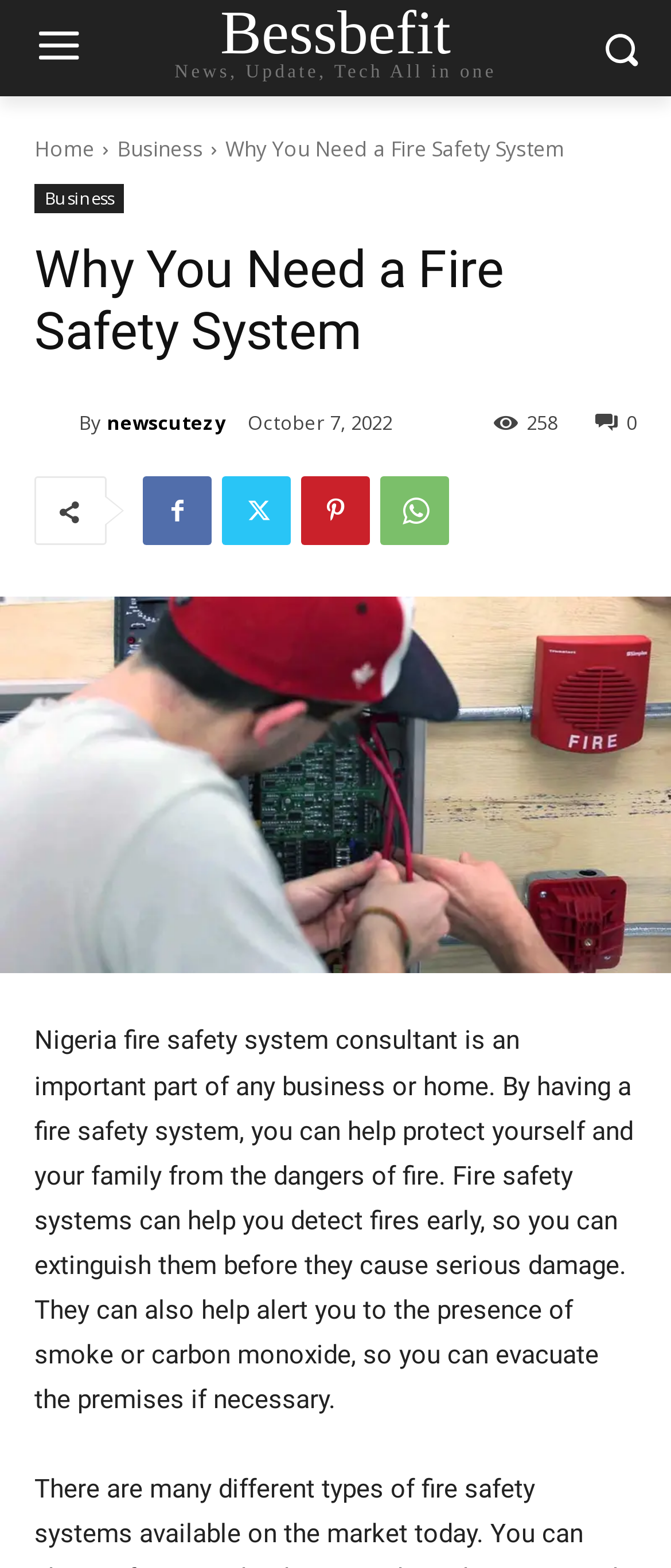Determine the bounding box coordinates of the region I should click to achieve the following instruction: "Read the article about fire safety systems". Ensure the bounding box coordinates are four float numbers between 0 and 1, i.e., [left, top, right, bottom].

[0.051, 0.654, 0.944, 0.903]